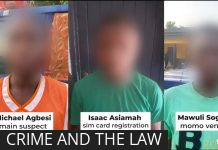Using the elements shown in the image, answer the question comprehensively: What is the subject matter of the article?

The subject matter of the article is indicated by the heading 'CRIME AND THE LAW' overlaid at the bottom of the image, which relates to the alleged involvement of the three individuals in a criminal scheme.